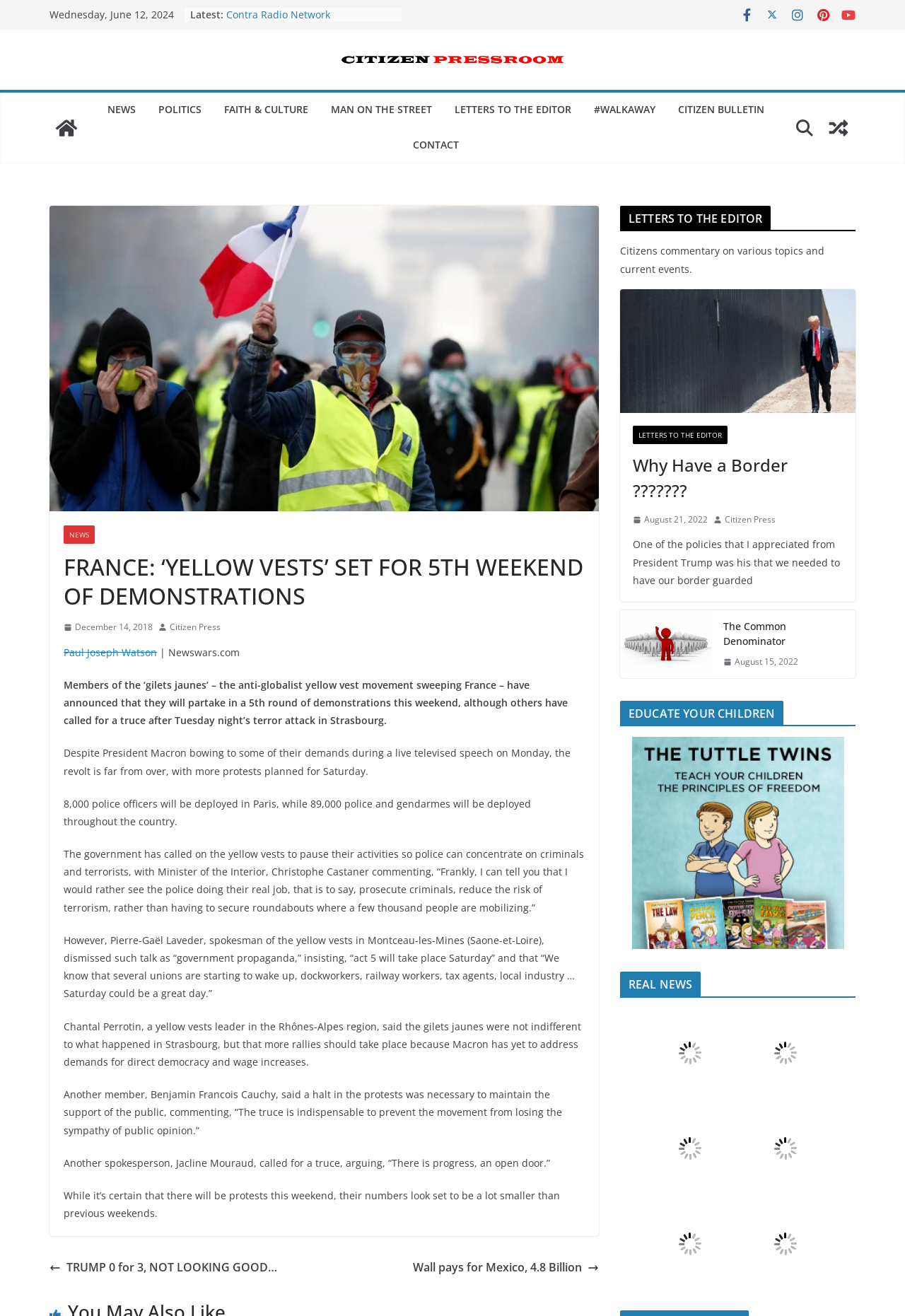Please identify the bounding box coordinates of the clickable region that I should interact with to perform the following instruction: "Read 'FRANCE: ‘YELLOW VESTS’ SET FOR 5TH WEEKEND OF DEMONSTRATIONS'". The coordinates should be expressed as four float numbers between 0 and 1, i.e., [left, top, right, bottom].

[0.07, 0.42, 0.646, 0.464]